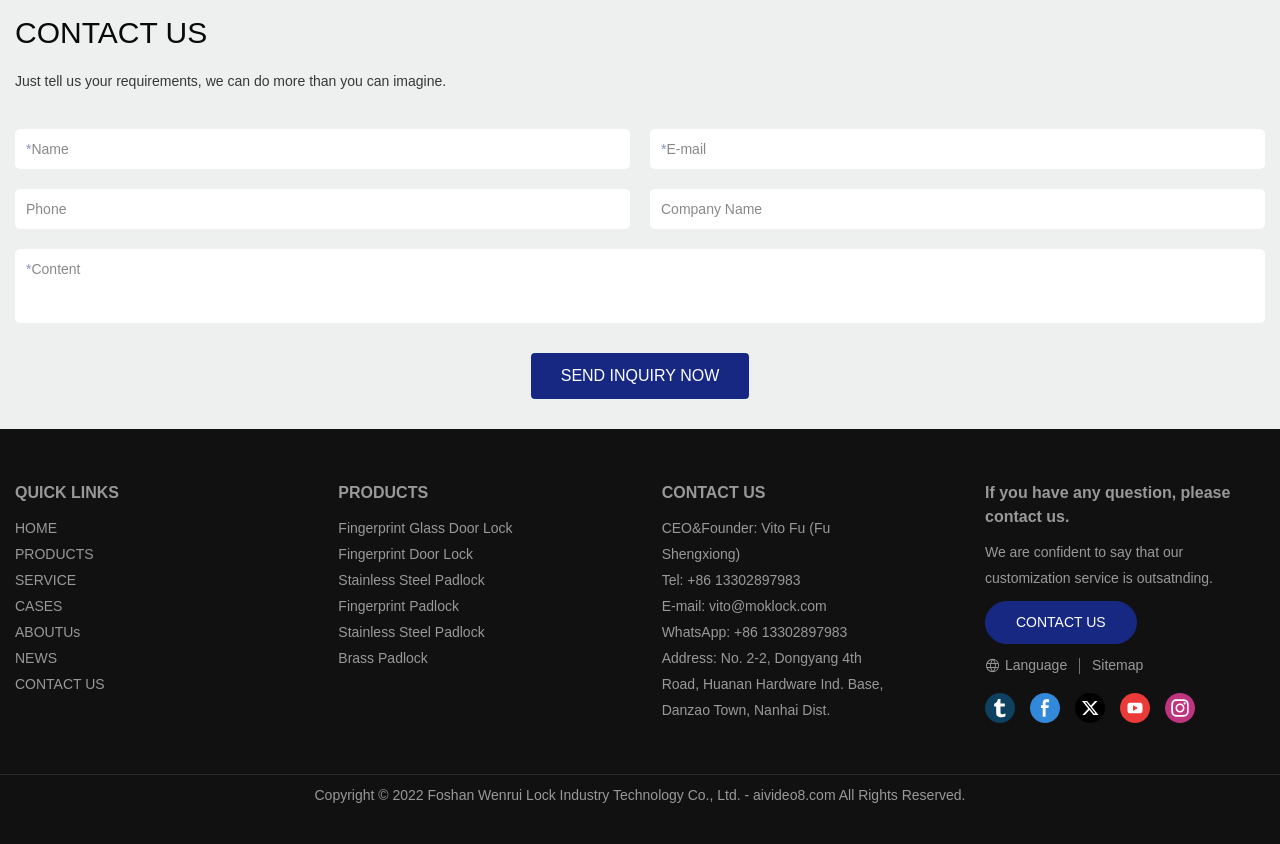What social media platforms are listed at the bottom of the page?
From the image, respond using a single word or phrase.

Tumblr, Facebook, Twitter, YouTube, Instagram